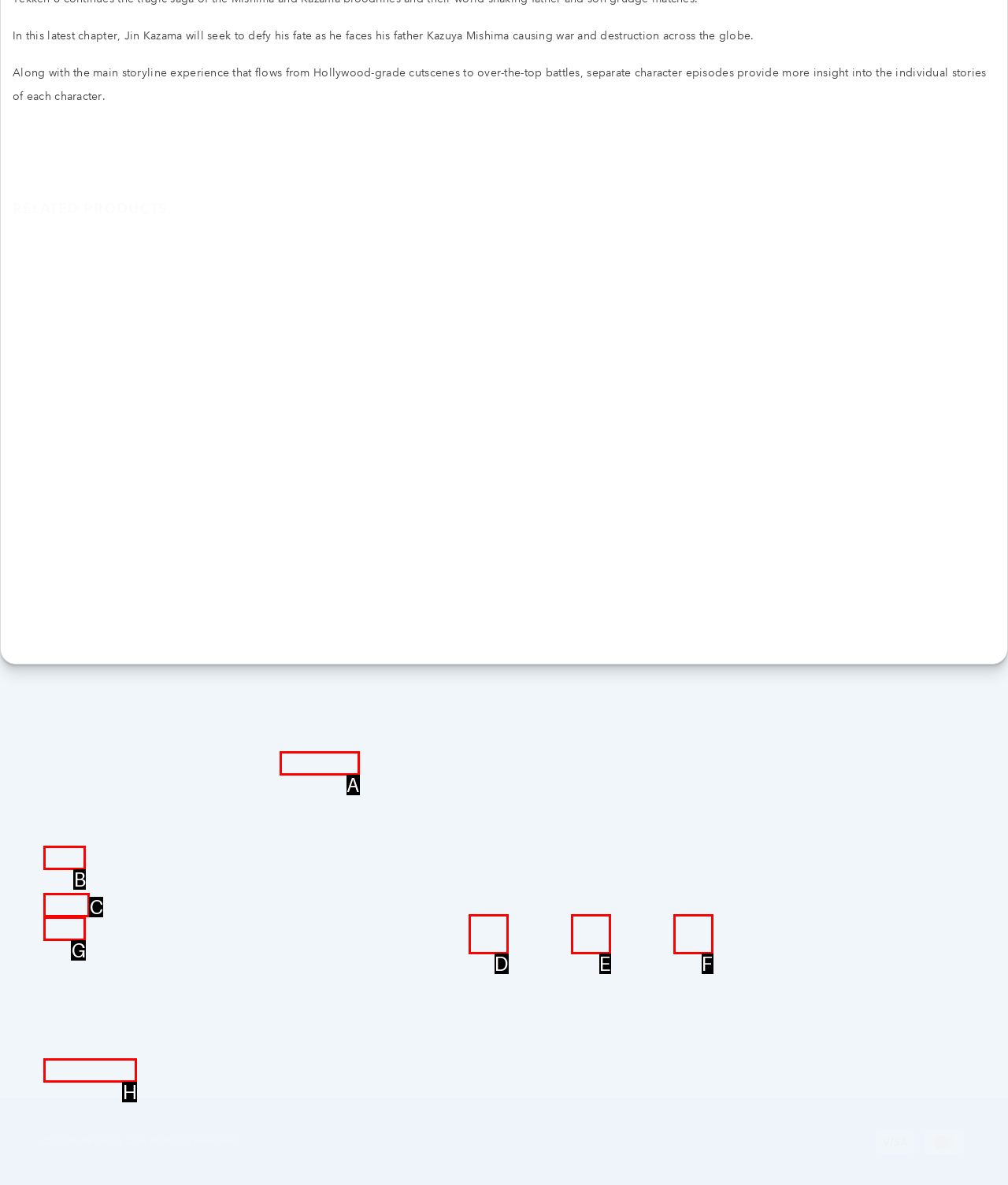Match the following description to the correct HTML element: Exhange Policy Indicate your choice by providing the letter.

A